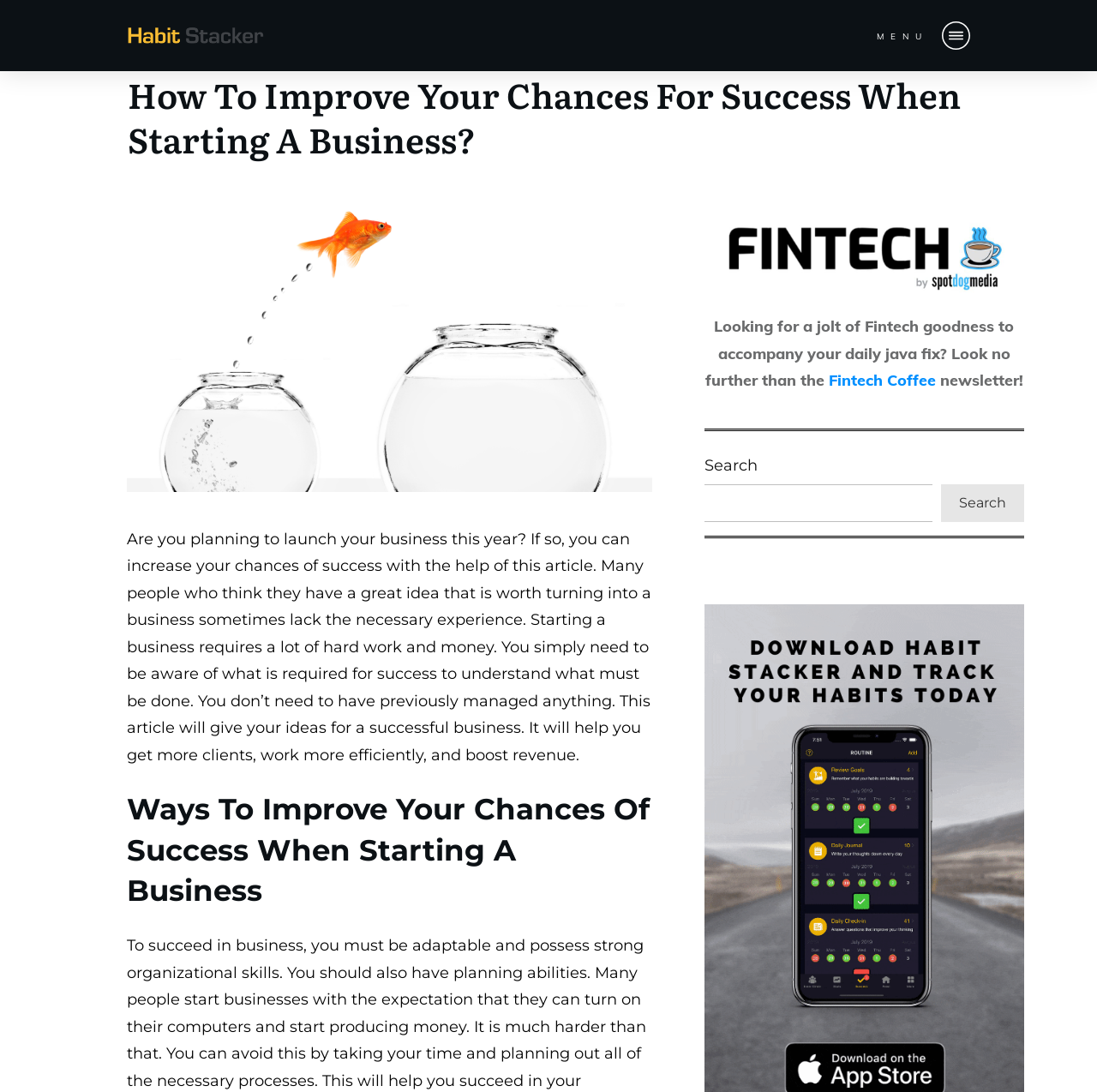Please locate the bounding box coordinates of the region I need to click to follow this instruction: "Click the MENU link".

[0.799, 0.028, 0.846, 0.038]